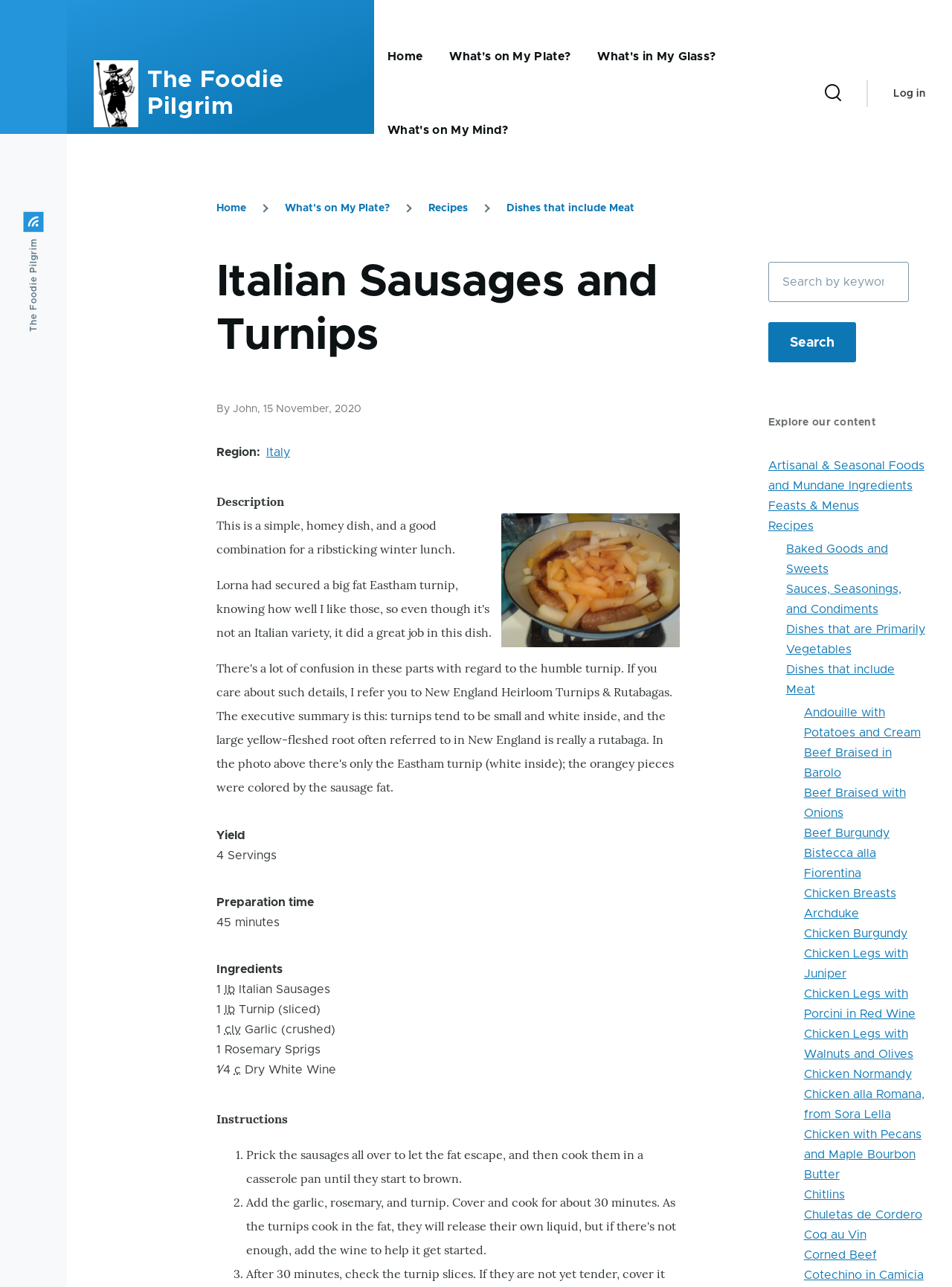Please identify the bounding box coordinates of the element that needs to be clicked to perform the following instruction: "View 'Italian Sausages and Turnips' recipe".

[0.227, 0.202, 0.691, 0.278]